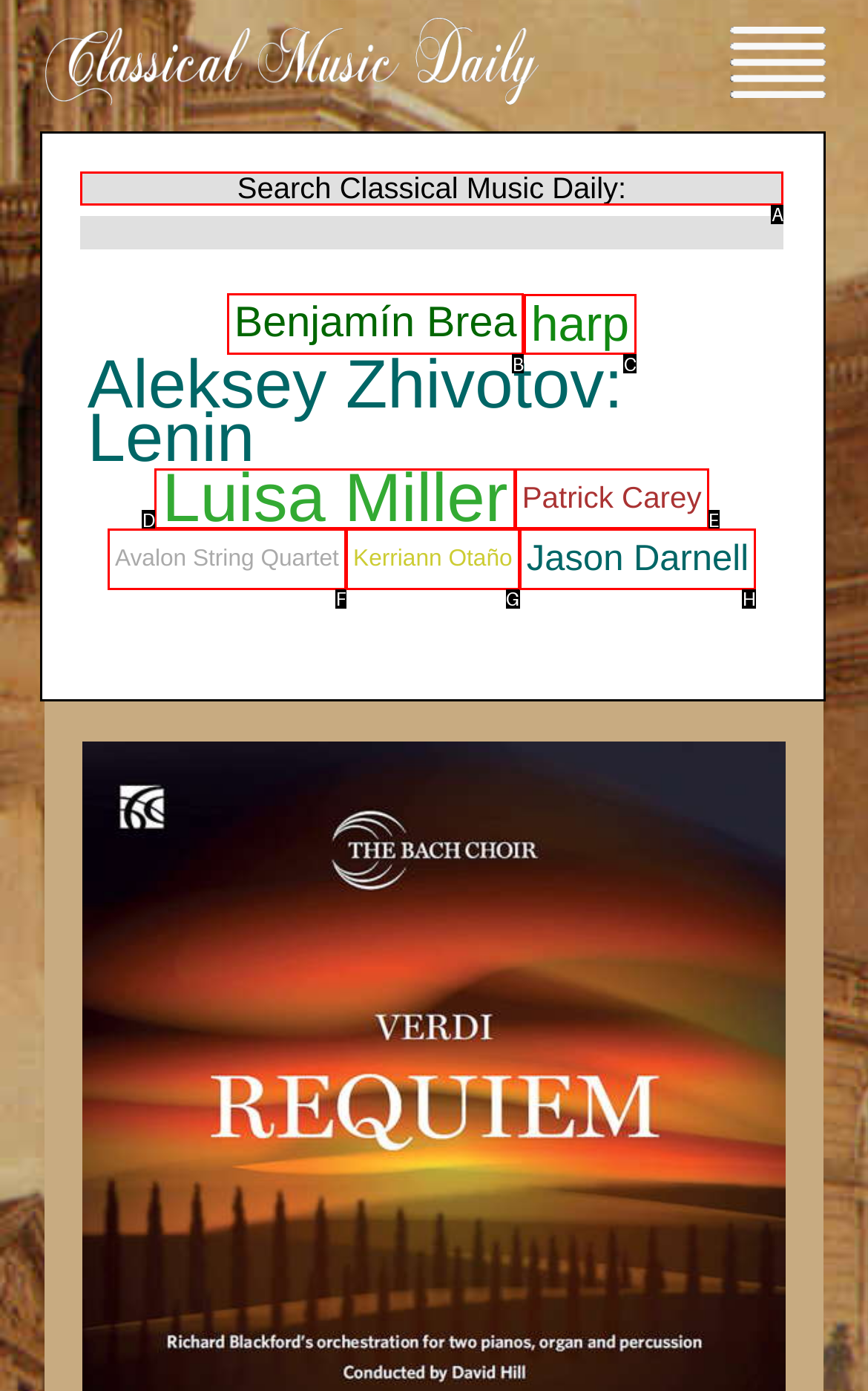Identify which HTML element should be clicked to fulfill this instruction: Visit the page of Benjamín Brea Reply with the correct option's letter.

B